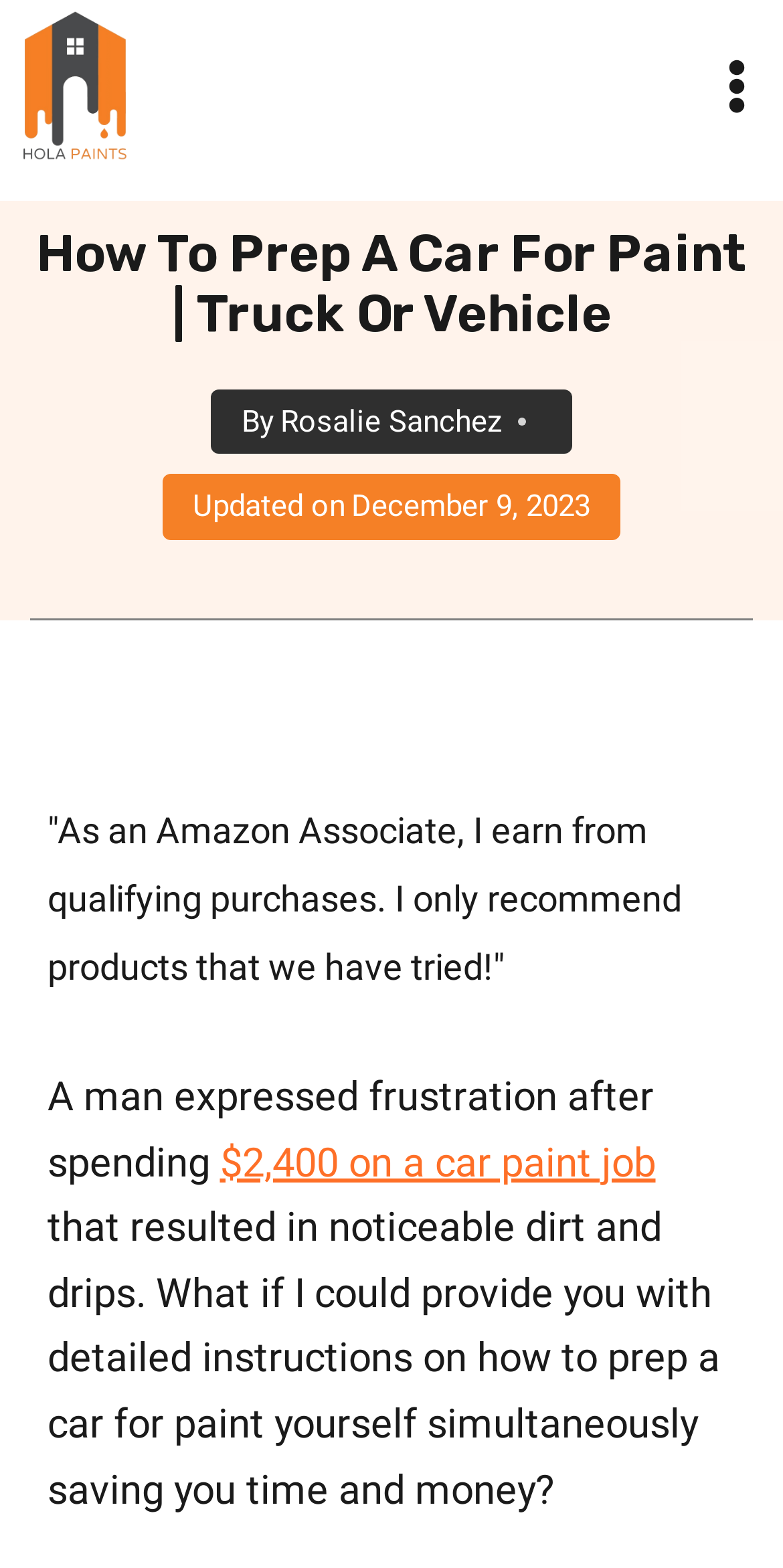What is the logo of the website?
Refer to the screenshot and answer in one word or phrase.

Holapaints-Logo